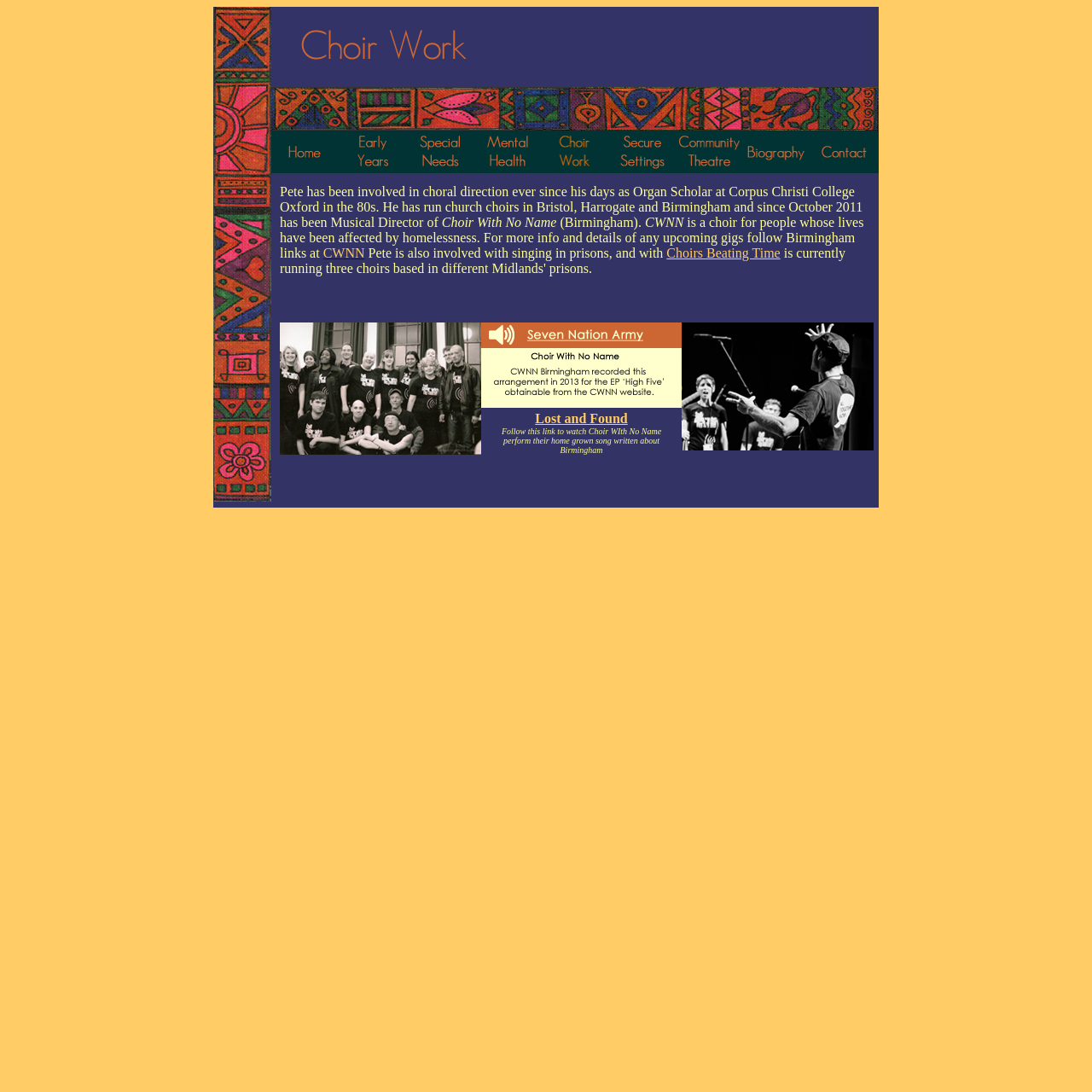Determine the coordinates of the bounding box that should be clicked to complete the instruction: "Watch Choir With No Name perform their home grown song". The coordinates should be represented by four float numbers between 0 and 1: [left, top, right, bottom].

[0.441, 0.362, 0.624, 0.376]